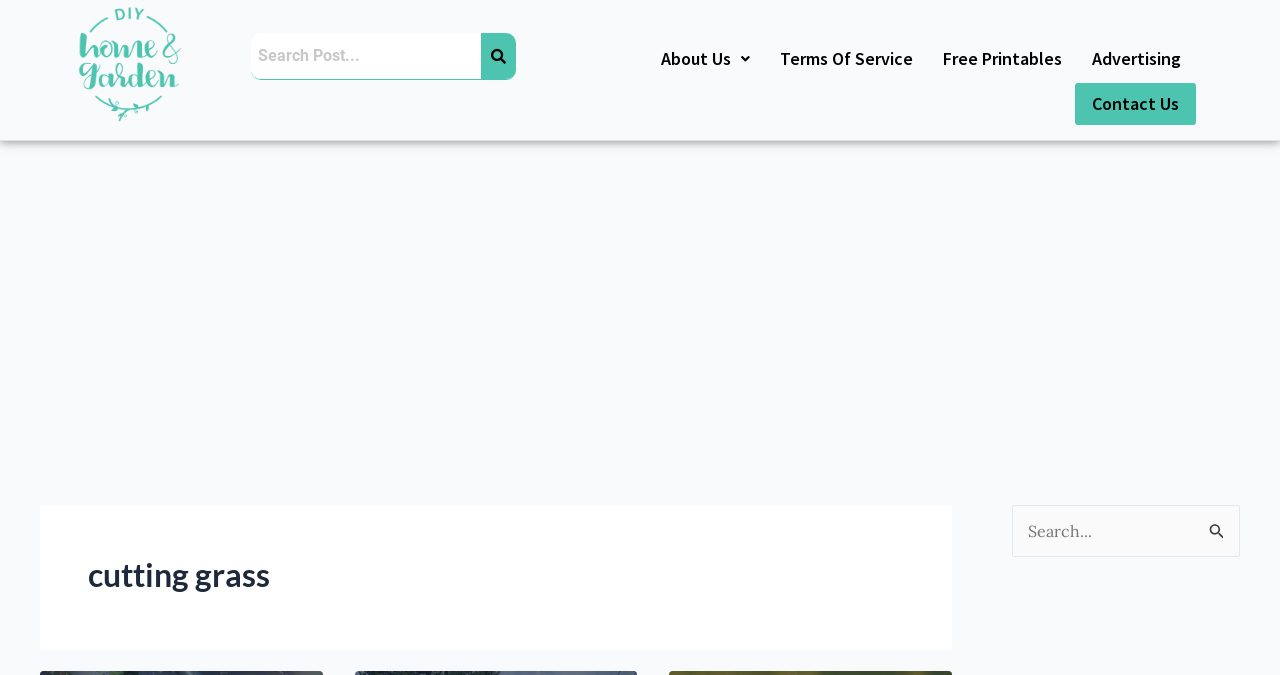Pinpoint the bounding box coordinates of the clickable element needed to complete the instruction: "go to about us page". The coordinates should be provided as four float numbers between 0 and 1: [left, top, right, bottom].

[0.505, 0.052, 0.598, 0.123]